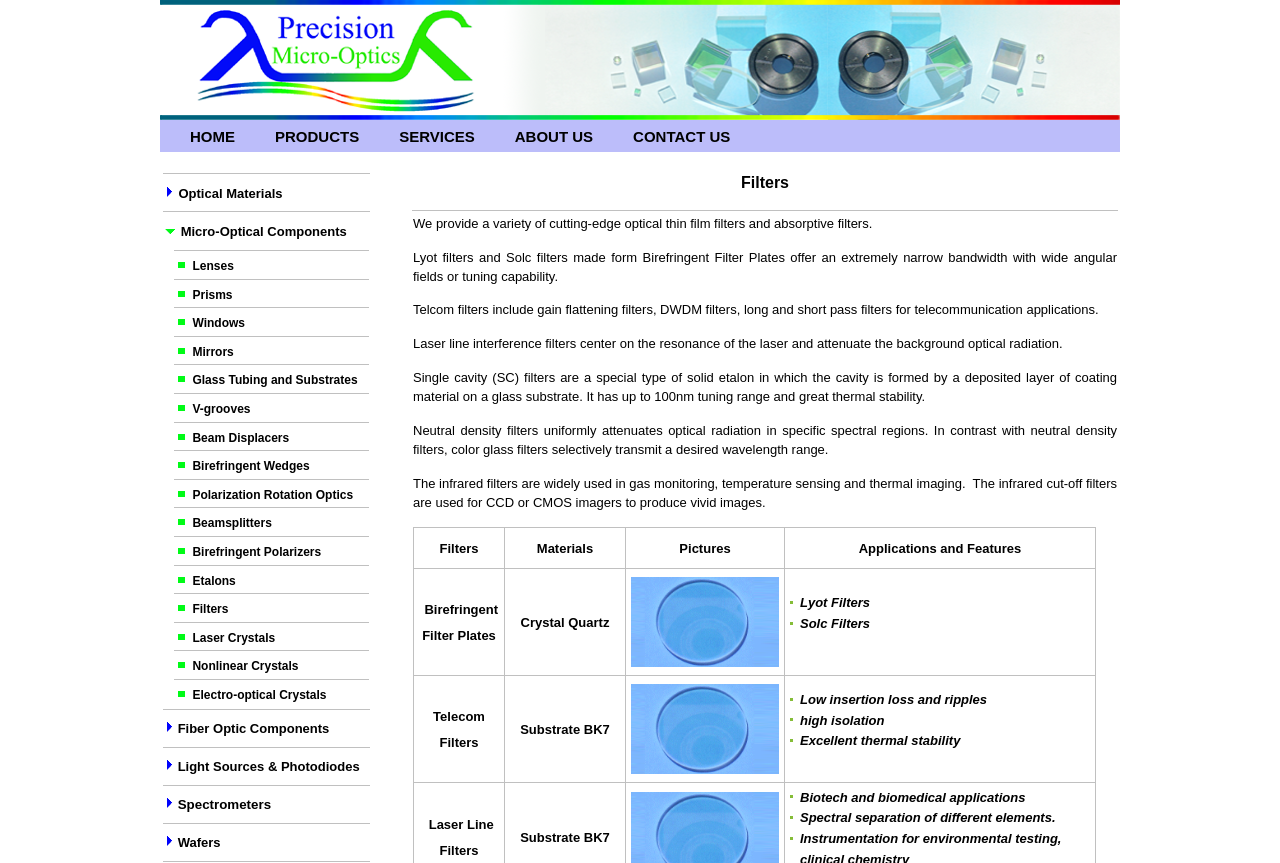Determine the bounding box coordinates of the region to click in order to accomplish the following instruction: "View Optical Materials". Provide the coordinates as four float numbers between 0 and 1, specifically [left, top, right, bottom].

[0.139, 0.213, 0.221, 0.233]